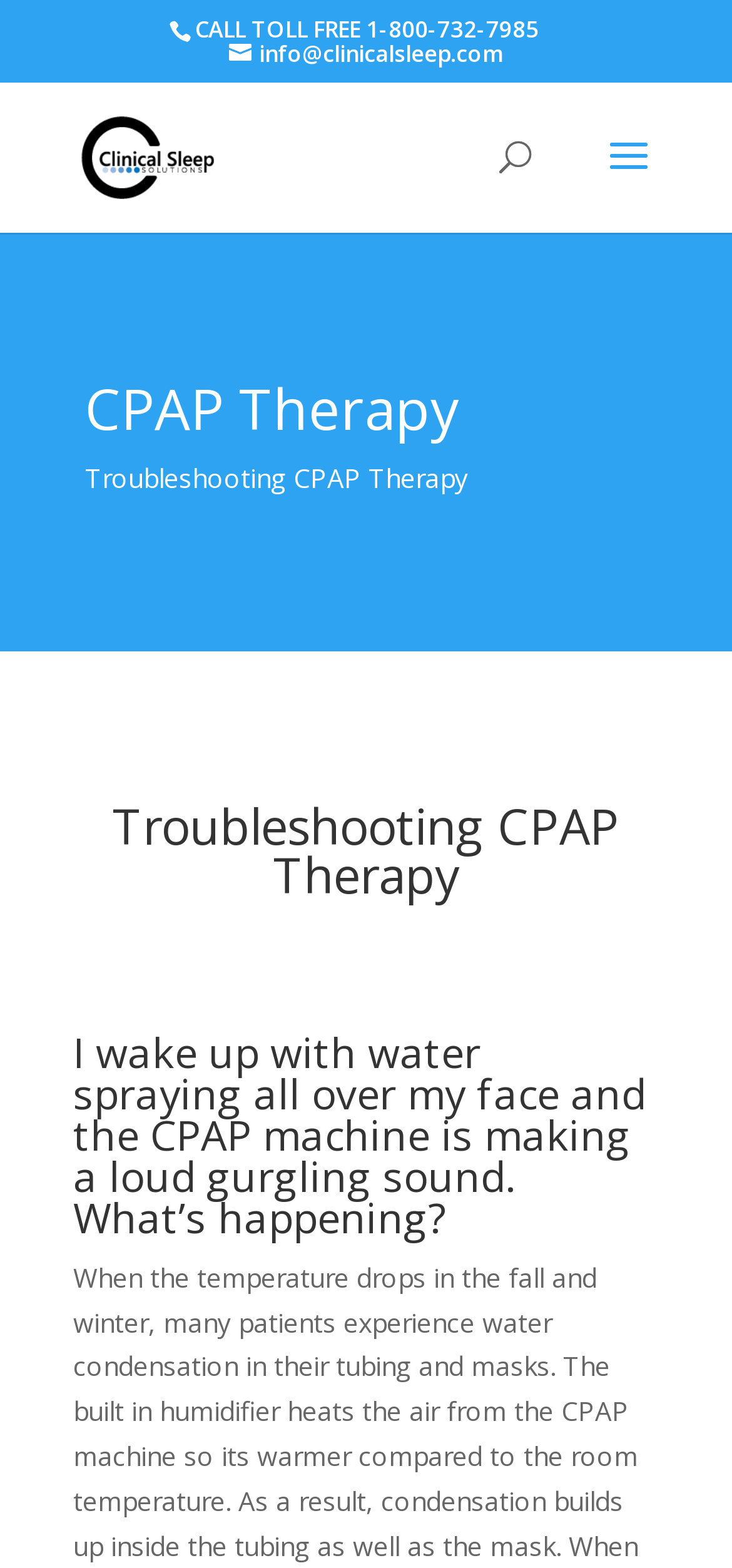Identify the bounding box for the UI element specified in this description: "info@clinicalsleep.com". The coordinates must be four float numbers between 0 and 1, formatted as [left, top, right, bottom].

[0.313, 0.024, 0.687, 0.044]